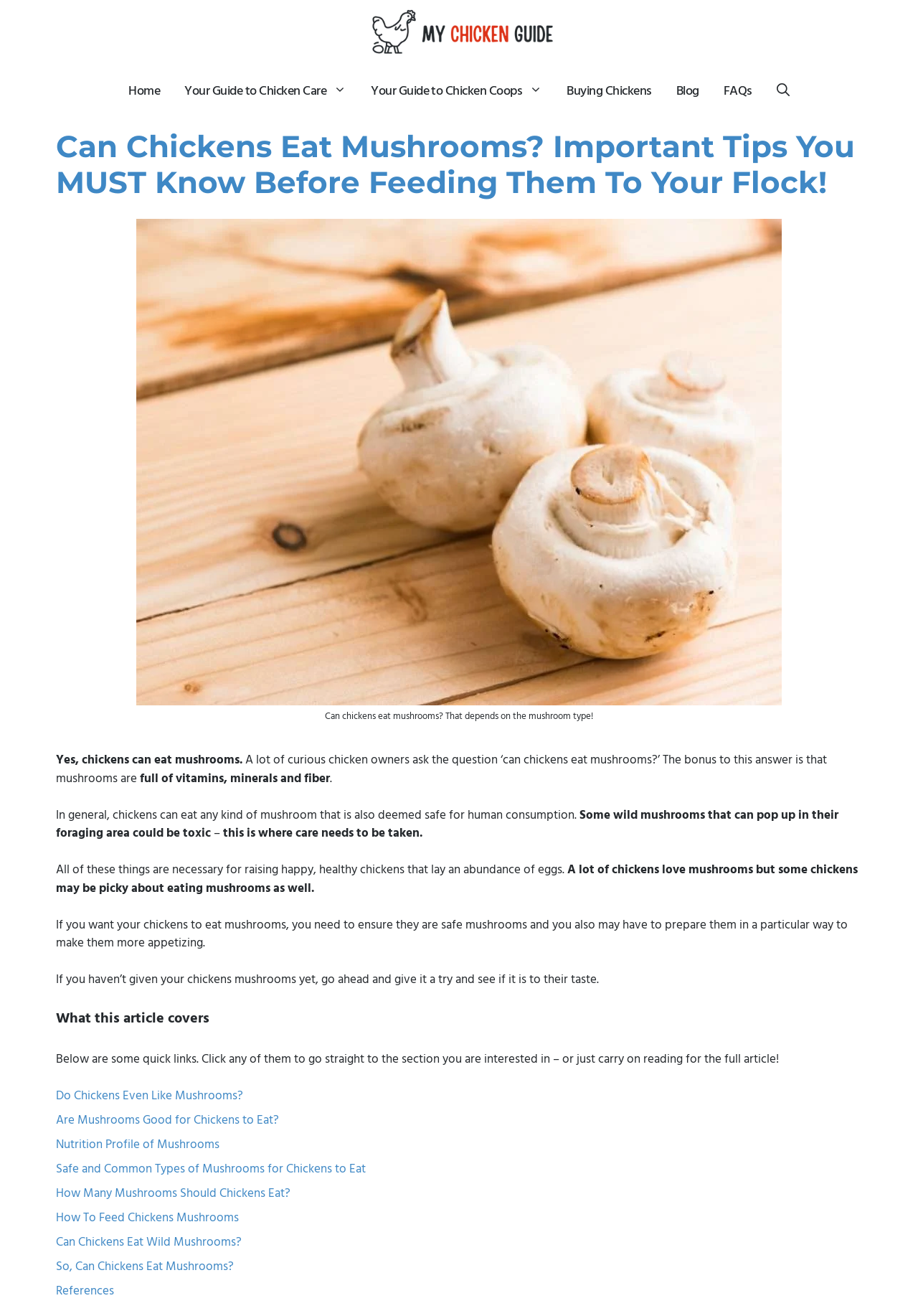How can I make mushrooms more appetizing for my chickens?
Please give a detailed and thorough answer to the question, covering all relevant points.

The webpage suggests that if you want your chickens to eat mushrooms, you need to ensure they are safe mushrooms and you may have to prepare them in a particular way to make them more appetizing.